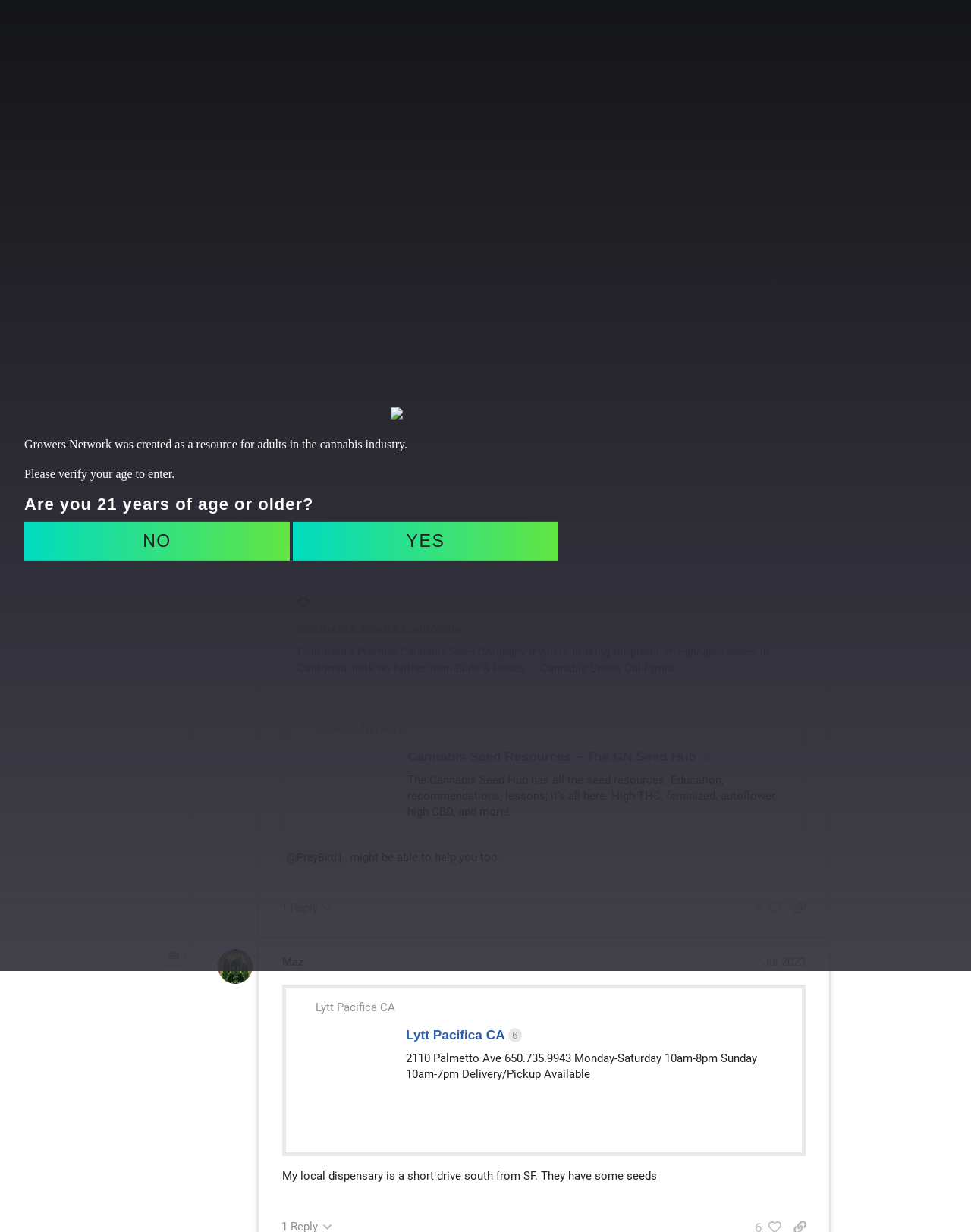Pinpoint the bounding box coordinates of the element that must be clicked to accomplish the following instruction: "Click on the 'Log In' button". The coordinates should be in the format of four float numbers between 0 and 1, i.e., [left, top, right, bottom].

[0.896, 0.021, 0.953, 0.039]